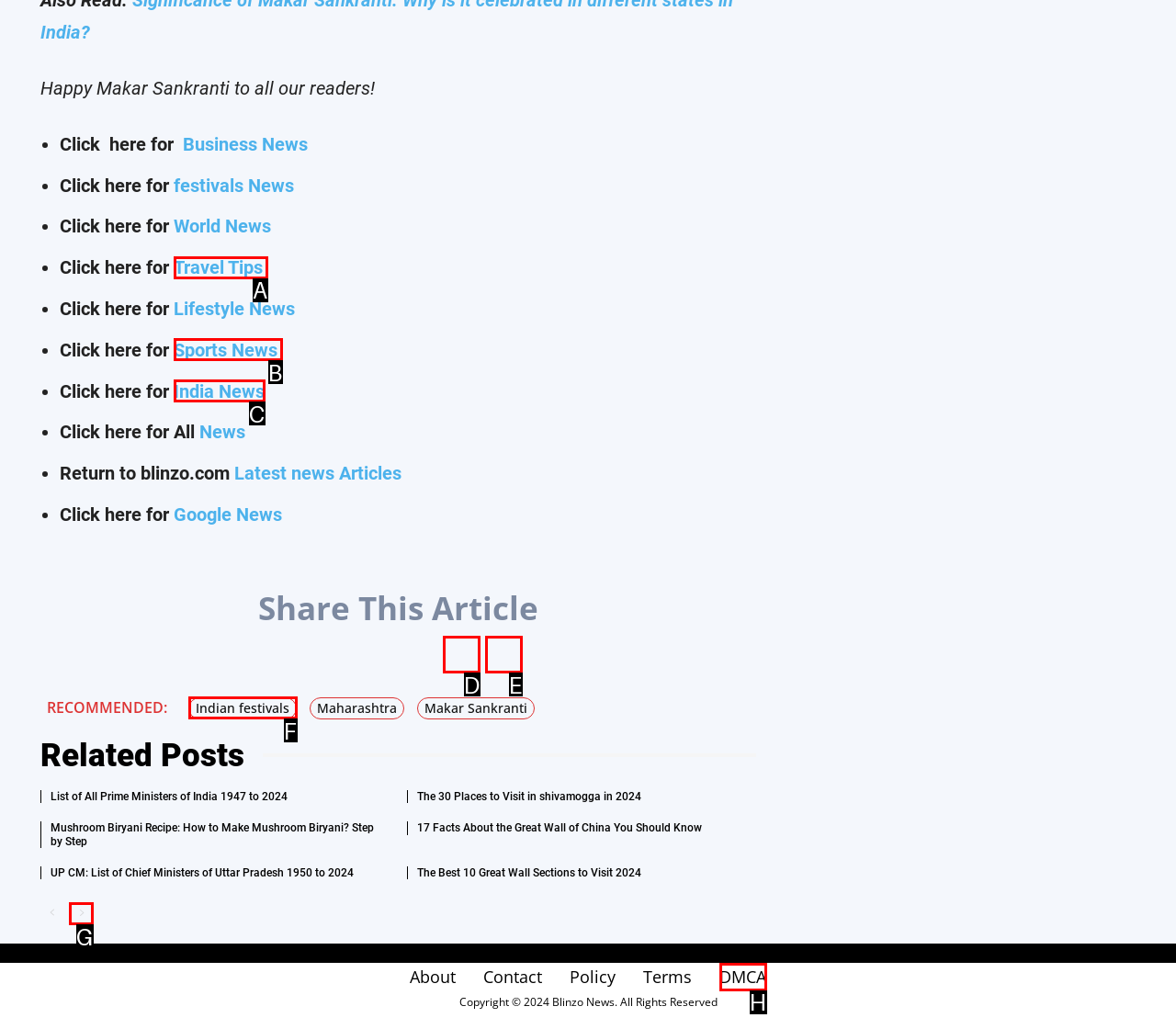Select the HTML element that needs to be clicked to perform the task: Go to the next page. Reply with the letter of the chosen option.

G